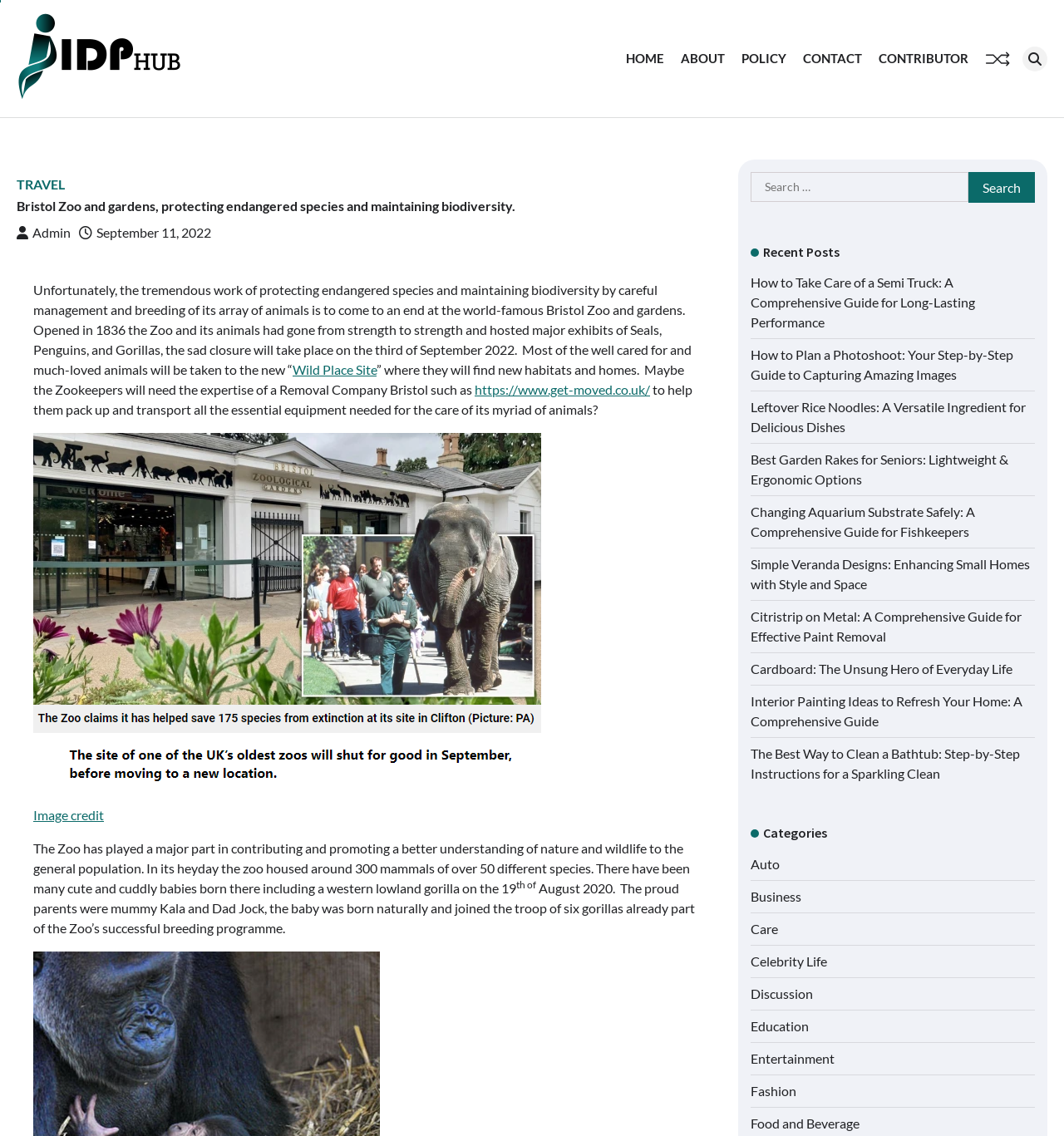Answer the question with a single word or phrase: 
What is the link text that mentions a Removal Company Bristol?

https://www.get-moved.co.uk/